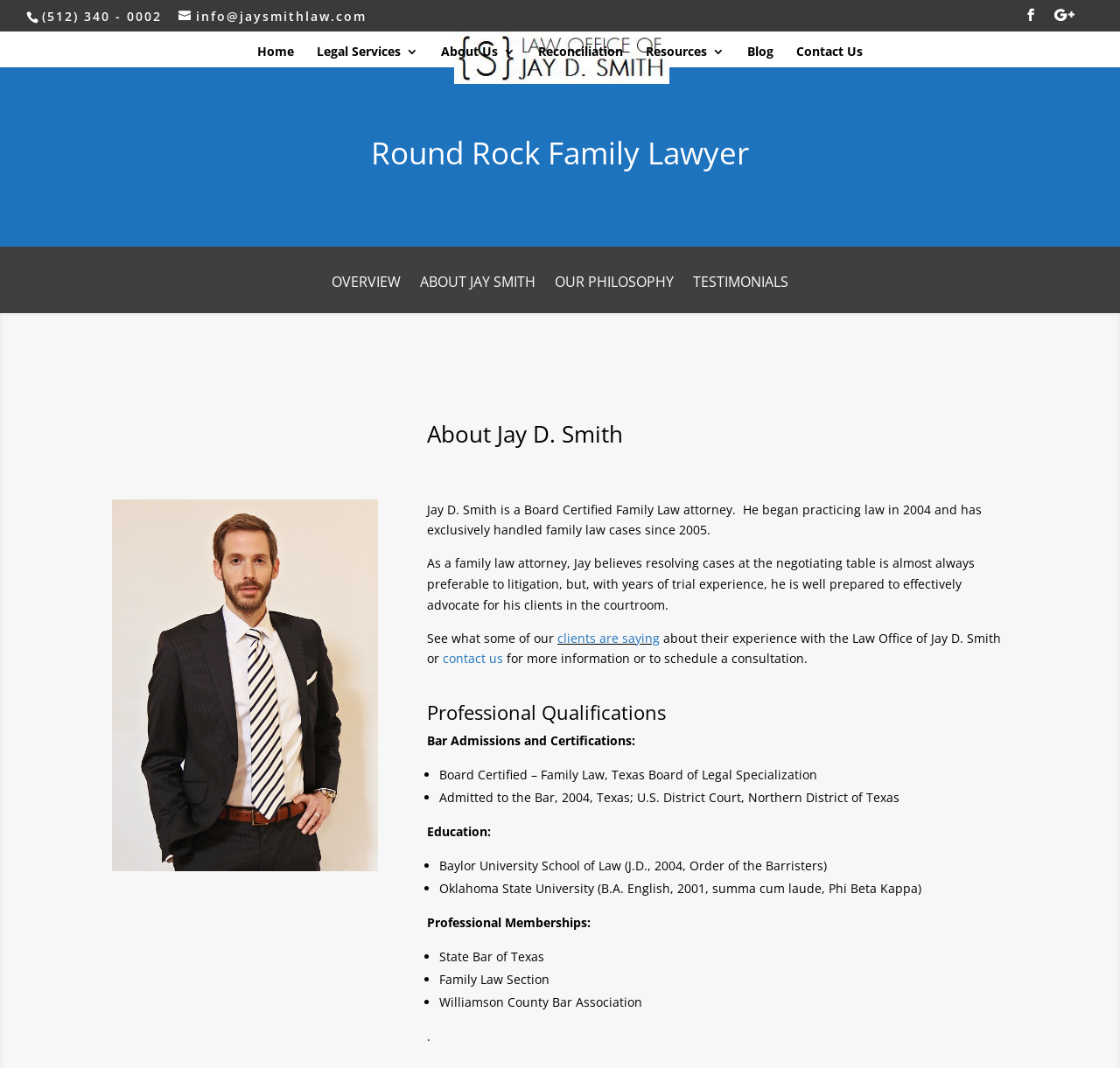For the following element description, predict the bounding box coordinates in the format (top-left x, top-left y, bottom-right x, bottom-right y). All values should be floating point numbers between 0 and 1. Description: name="s" placeholder="Search …" title="Search for:"

[0.053, 0.029, 0.953, 0.03]